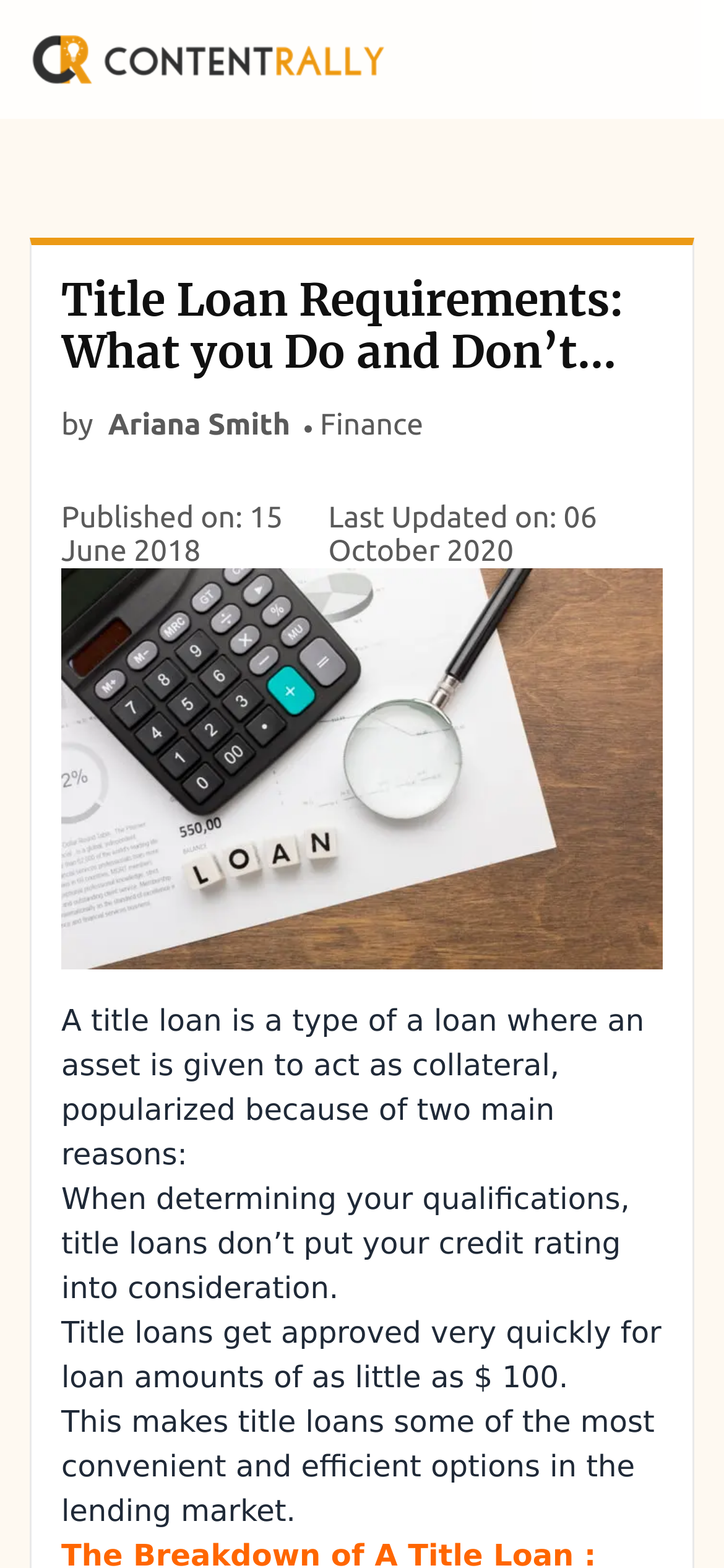What is the topic of the article?
Answer with a single word or short phrase according to what you see in the image.

Title Loan Requirements